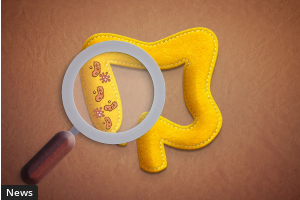Paint a vivid picture with your description of the image.

The image features a playful design showcasing a magnifying glass examining a stylized yellow outline of the letter "G" decorated with intricate patterns. Set against a textured brown background, the illustration conveys a sense of curiosity and exploration, emphasizing themes related to news and discovery. This visual element complements the article titled "Gut health matters: Why you're bloated and ways to restore gut balance," highlighting the importance of understanding gastrointestinal health. The overall aesthetic successfully draws attention to the subject matter while engaging the viewer in a creative manner.